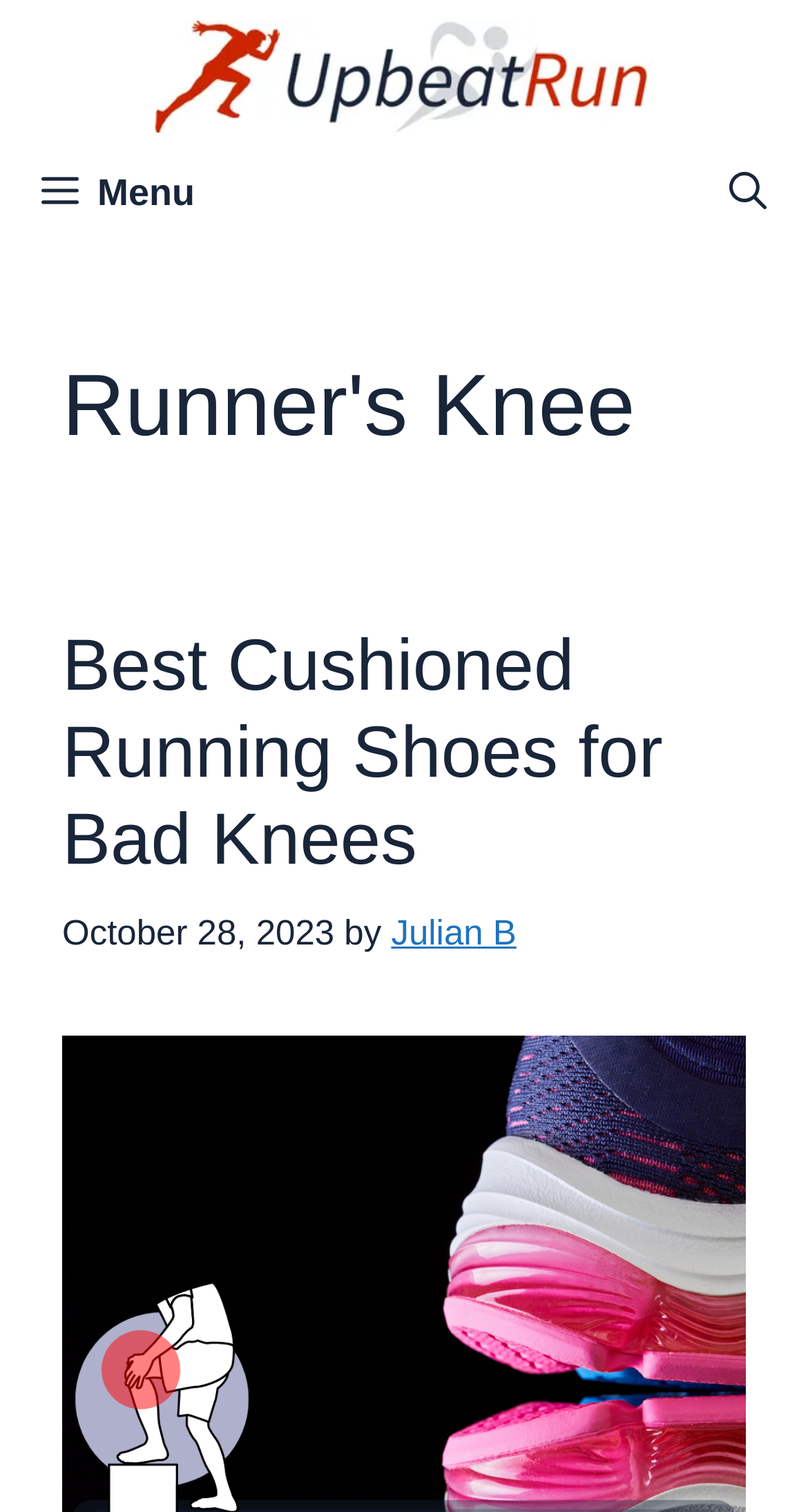Give a one-word or short-phrase answer to the following question: 
What is the topic of the current article?

Runner's Knee